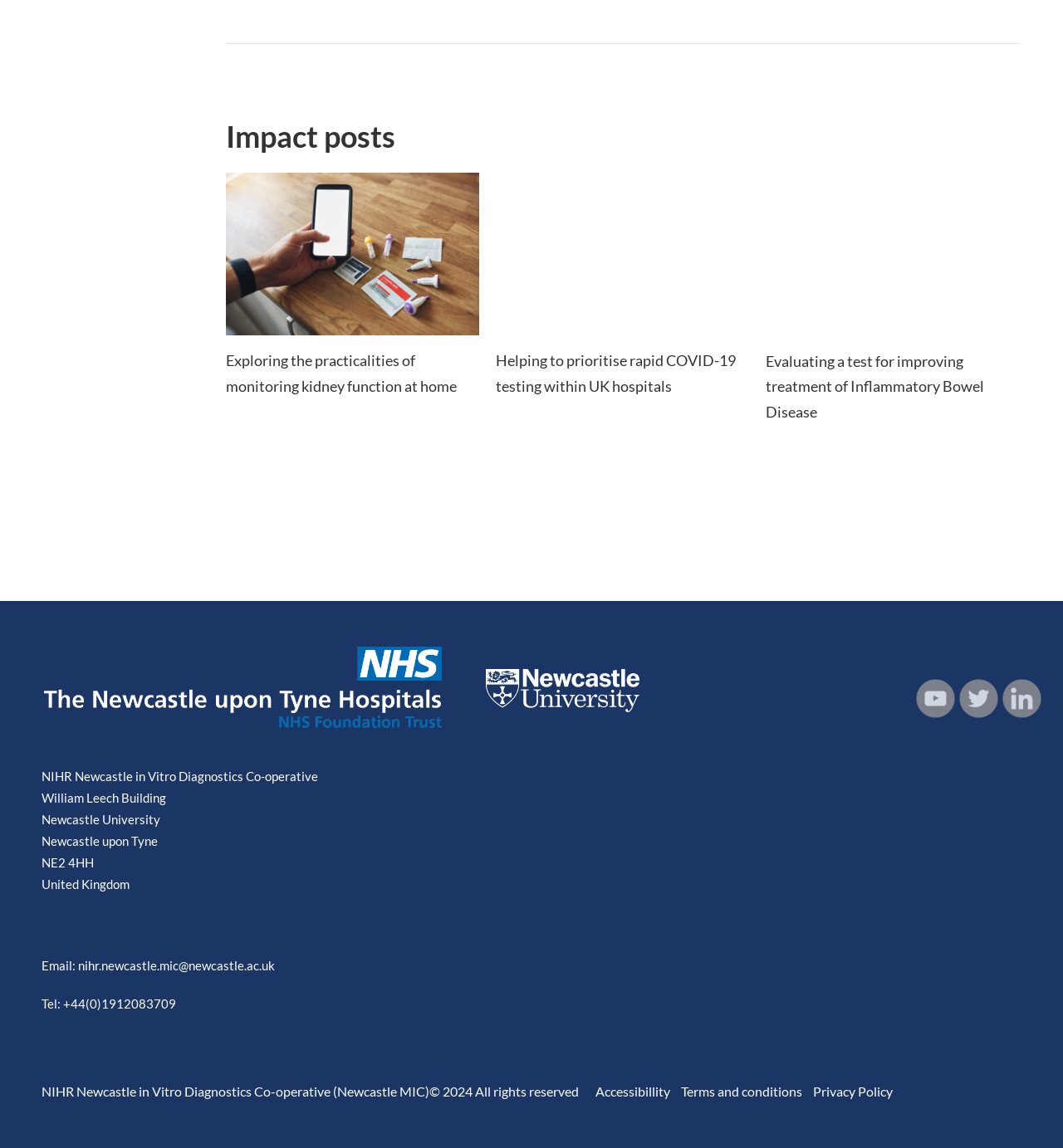Please answer the following question using a single word or phrase: 
How many impact posts are displayed?

4